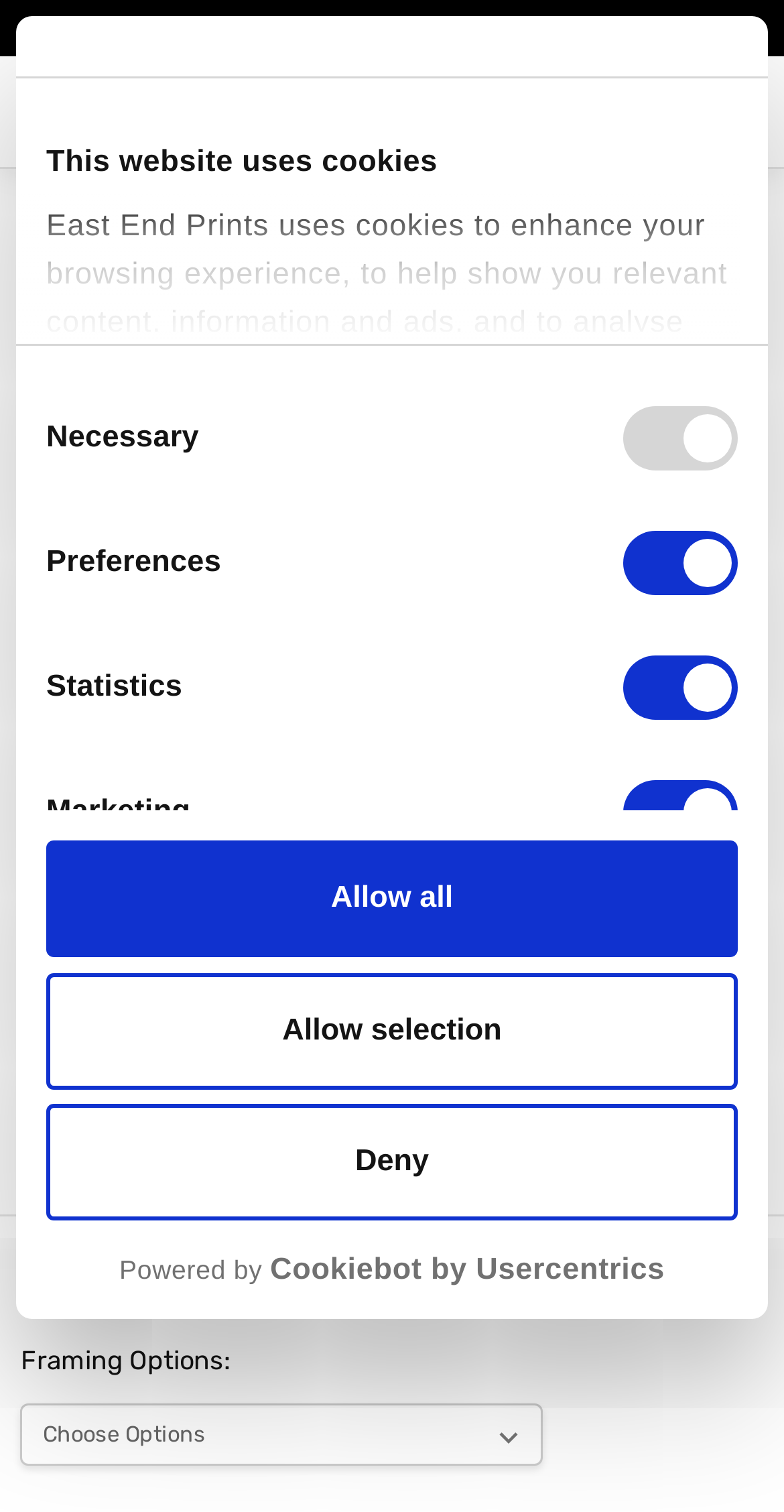Produce an elaborate caption capturing the essence of the webpage.

This webpage is about a product, "Let Love In by Bethany Young", which is a framed art print. At the top of the page, there is a notification dialog about cookies, which takes up most of the screen. Below the dialog, there is a header section with a logo, a navigation menu, and a search bar. The logo is an image of "East End Prints Ltd" and is located at the top left corner of the page.

Below the header section, there is a main content area that displays information about the product. The product title, "Let Love In by Bethany Young", is displayed prominently at the top of this section. Below the title, there is a price range, "£19.95 - £119.95", and a note about UK delivery, "UK Delivery In 3-5 Working Days".

The product is displayed in three different frame options: Narrow Black Frame, Medium Black Frame, and Wide Black Frame. Each frame option has a corresponding image and button. The images are displayed in a row, with the buttons below them.

To the right of the product images, there is a section with a heading "Options" and a dropdown menu for selecting framing options. Below this section, there is an "Add to Basket" button.

At the bottom of the page, there is a footer section with links to other pages, including "Home", "By Category", and "Love". There is also a "Share" link and a note about free UK delivery on orders over £100.